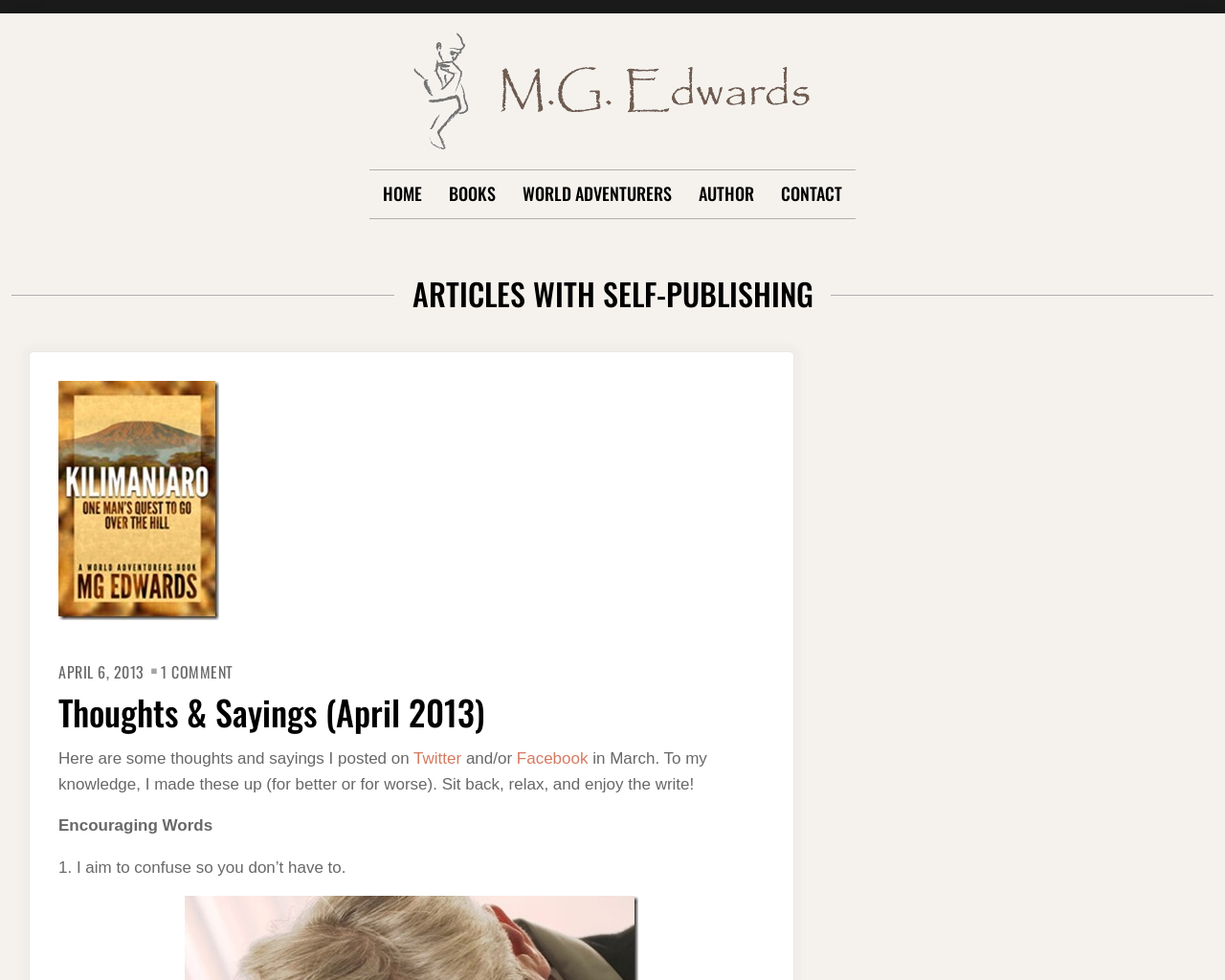Please find the bounding box coordinates of the section that needs to be clicked to achieve this instruction: "Explore the BOOKS section".

[0.366, 0.174, 0.405, 0.222]